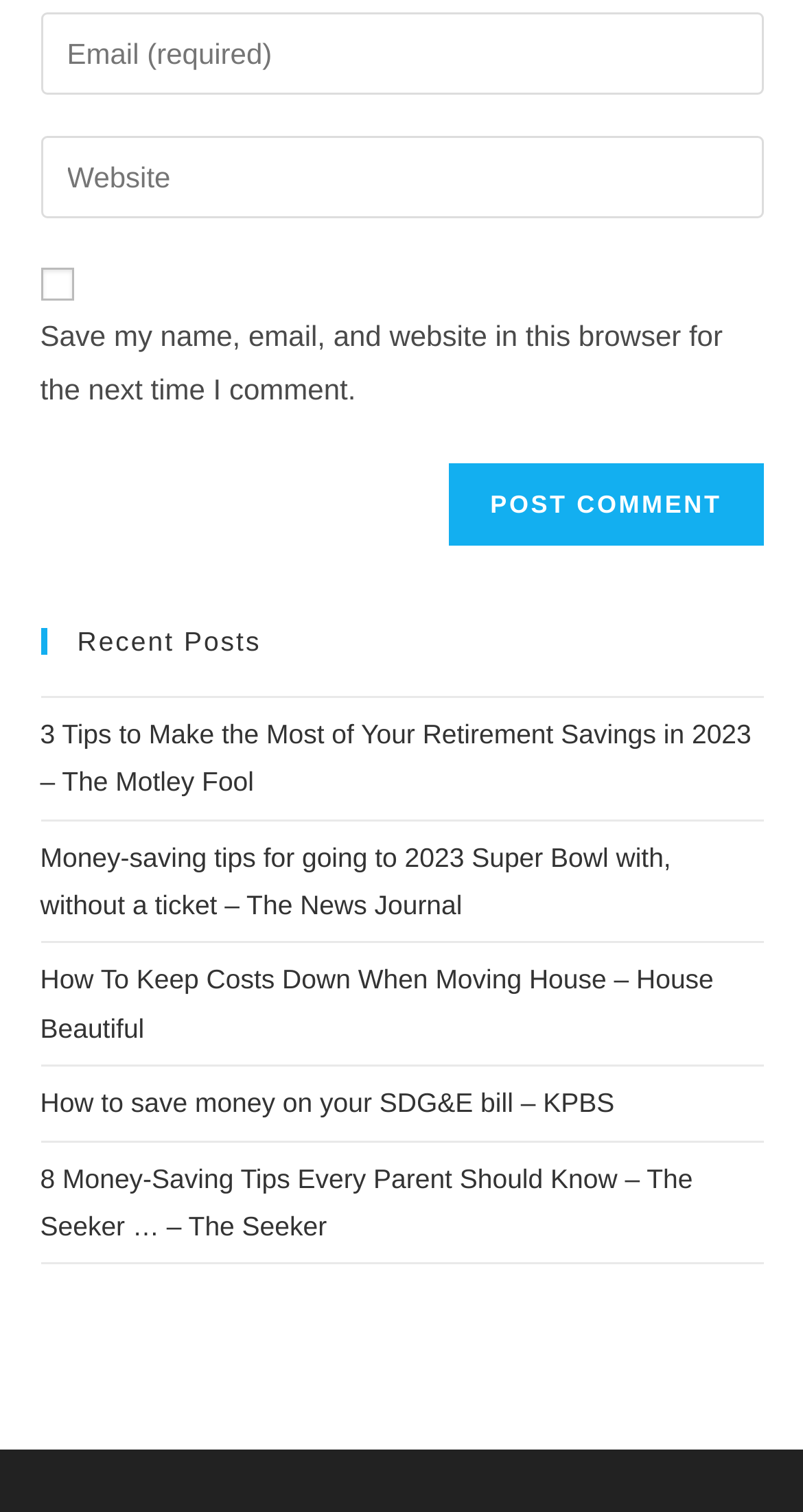Use a single word or phrase to answer the question: What is the purpose of the 'Post Comment' button?

Submit comment